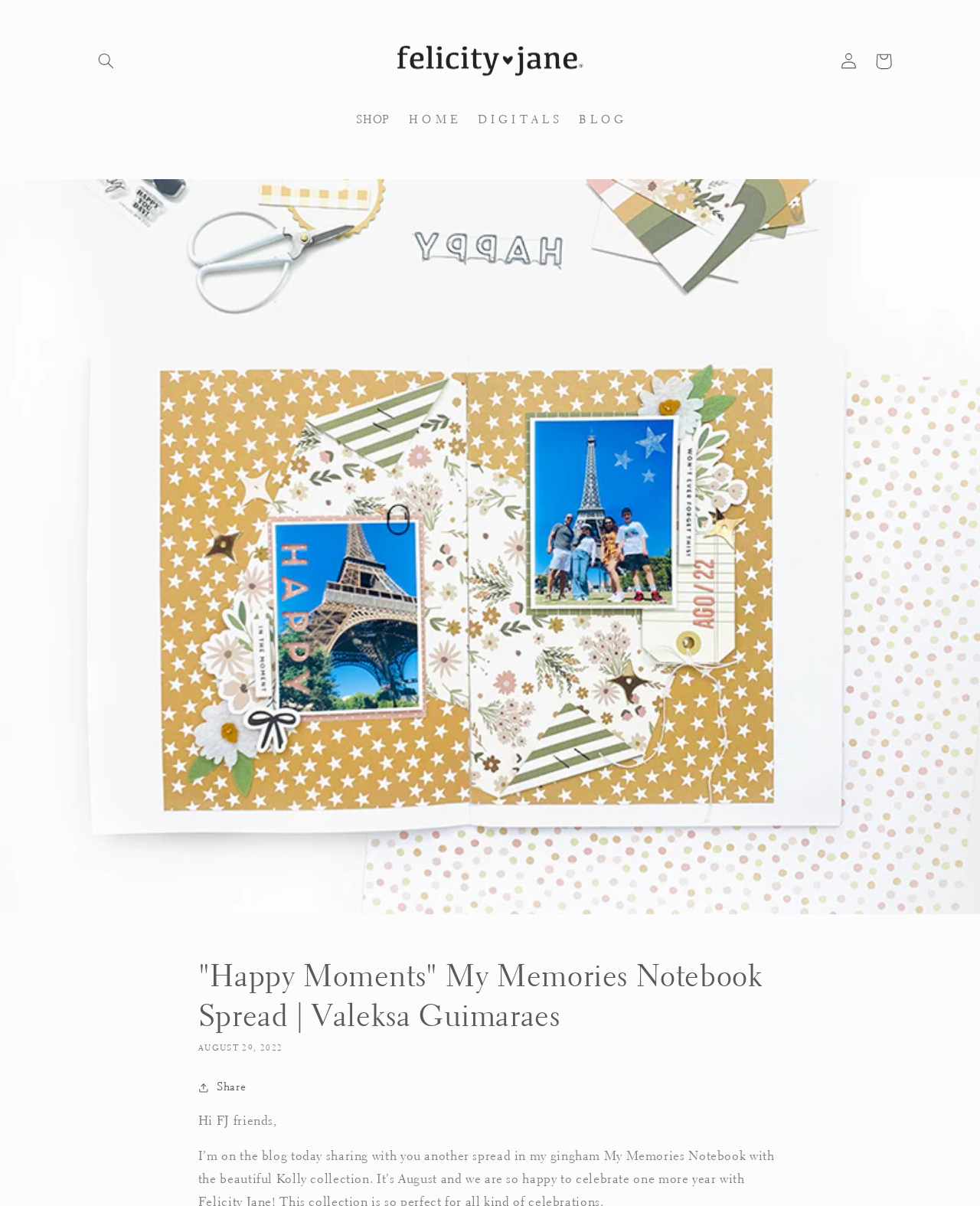Please determine the bounding box coordinates, formatted as (top-left x, top-left y, bottom-right x, bottom-right y), with all values as floating point numbers between 0 and 1. Identify the bounding box of the region described as: parent_node: SHOP

[0.396, 0.023, 0.604, 0.078]